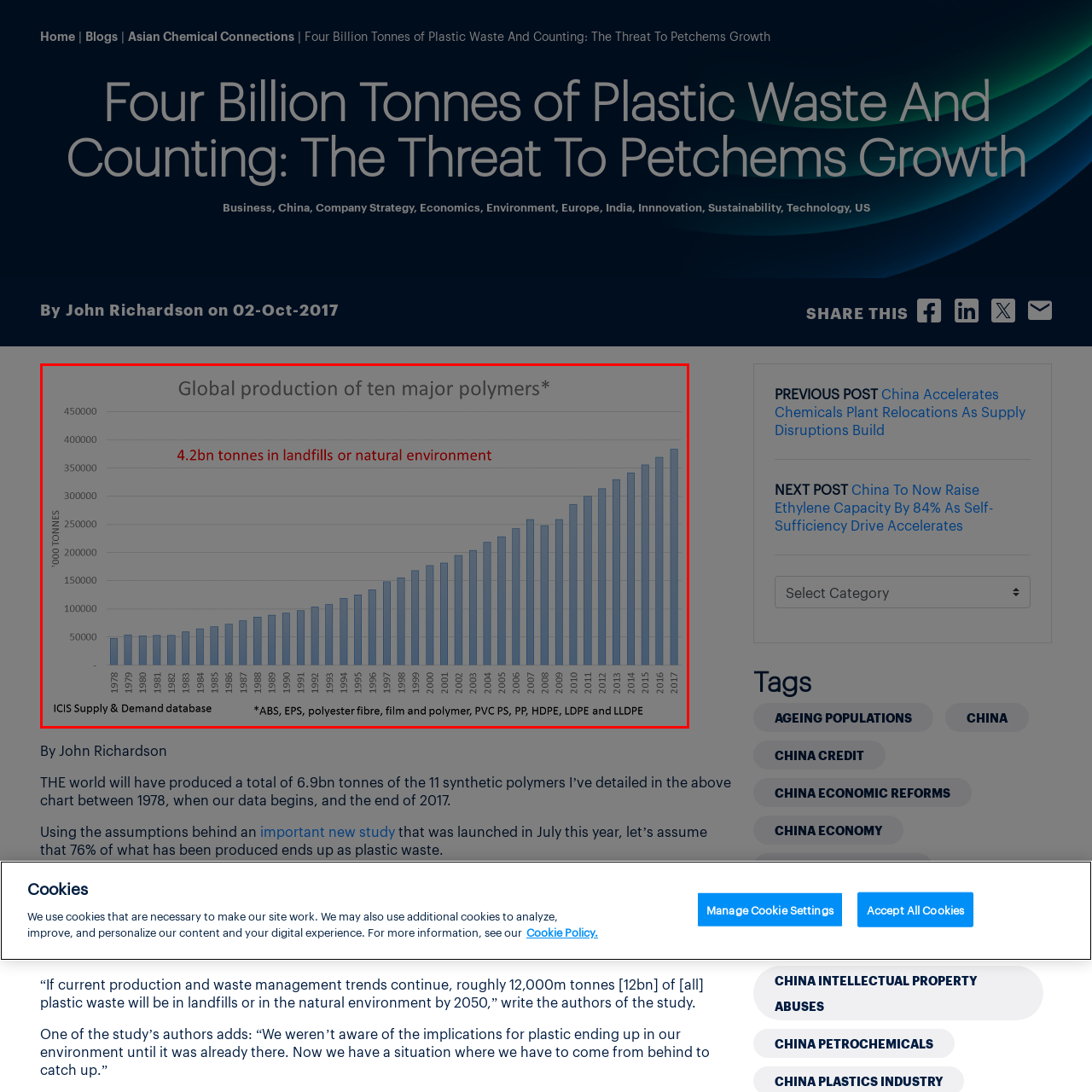Describe in detail what is happening in the image highlighted by the red border.

The image depicts a bar graph illustrating the global production of ten major polymers from 1978 to 2017. The vertical axis measures the output in thousands of tonnes, while the horizontal axis marks the years. The graph highlights a significant upward trend in polymer production, showcasing their continued rise over the decades. Notably, an impactful statistic is emphasized in red text, stating that 4.2 billion tonnes of these polymers are found in landfills or the natural environment, underscoring the environmental implications of plastic waste. This visual representation aims to communicate both the scale of production and the pressing concerns related to plastic waste management. Data is sourced from the ICIS Supply & Demand database, with a footnote indicating the types of polymers included, such as ABS, EPS, and others.